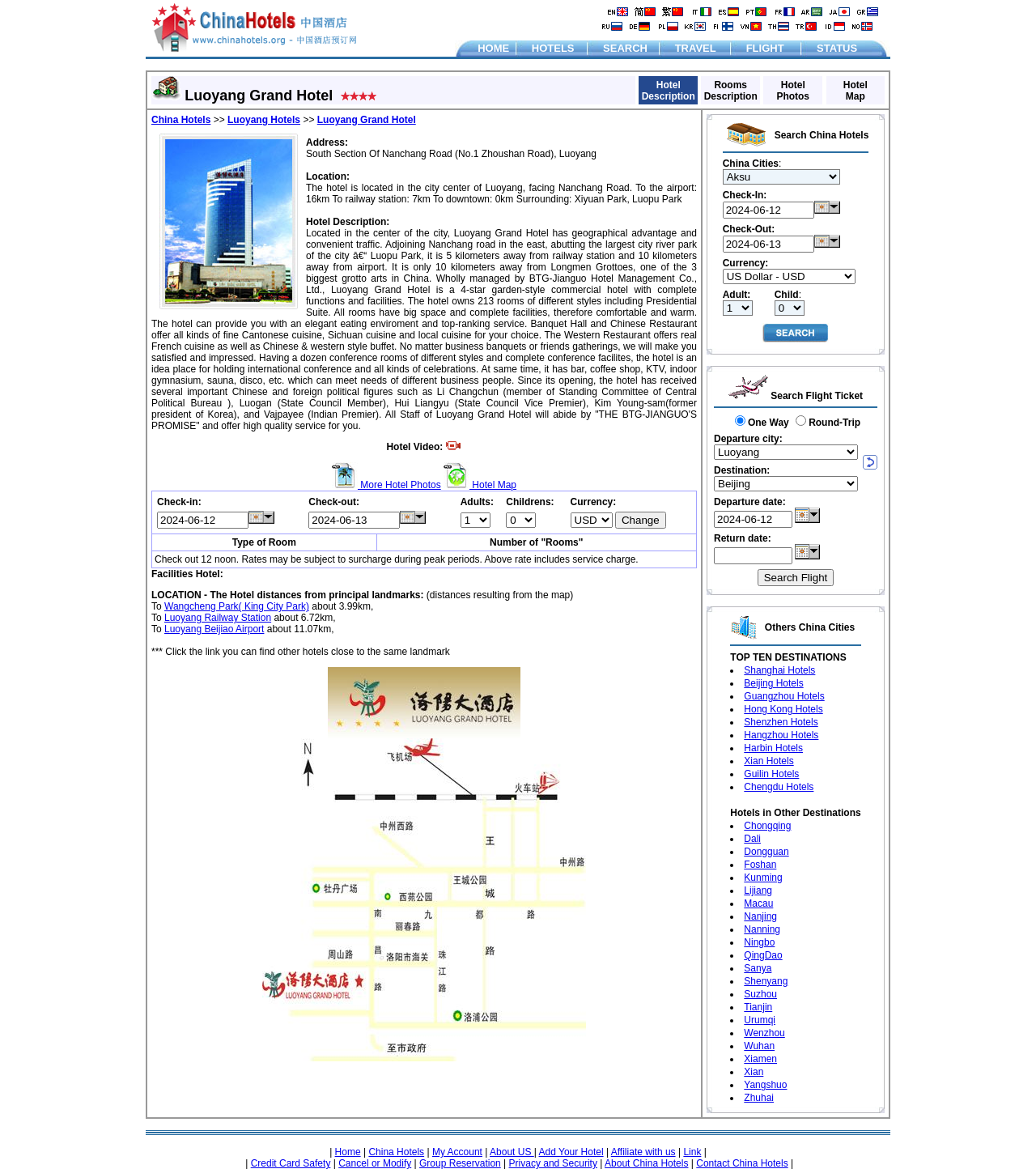Using the format (top-left x, top-left y, bottom-right x, bottom-right y), provide the bounding box coordinates for the described UI element. All values should be floating point numbers between 0 and 1: alt="Germany"

[0.605, 0.02, 0.629, 0.03]